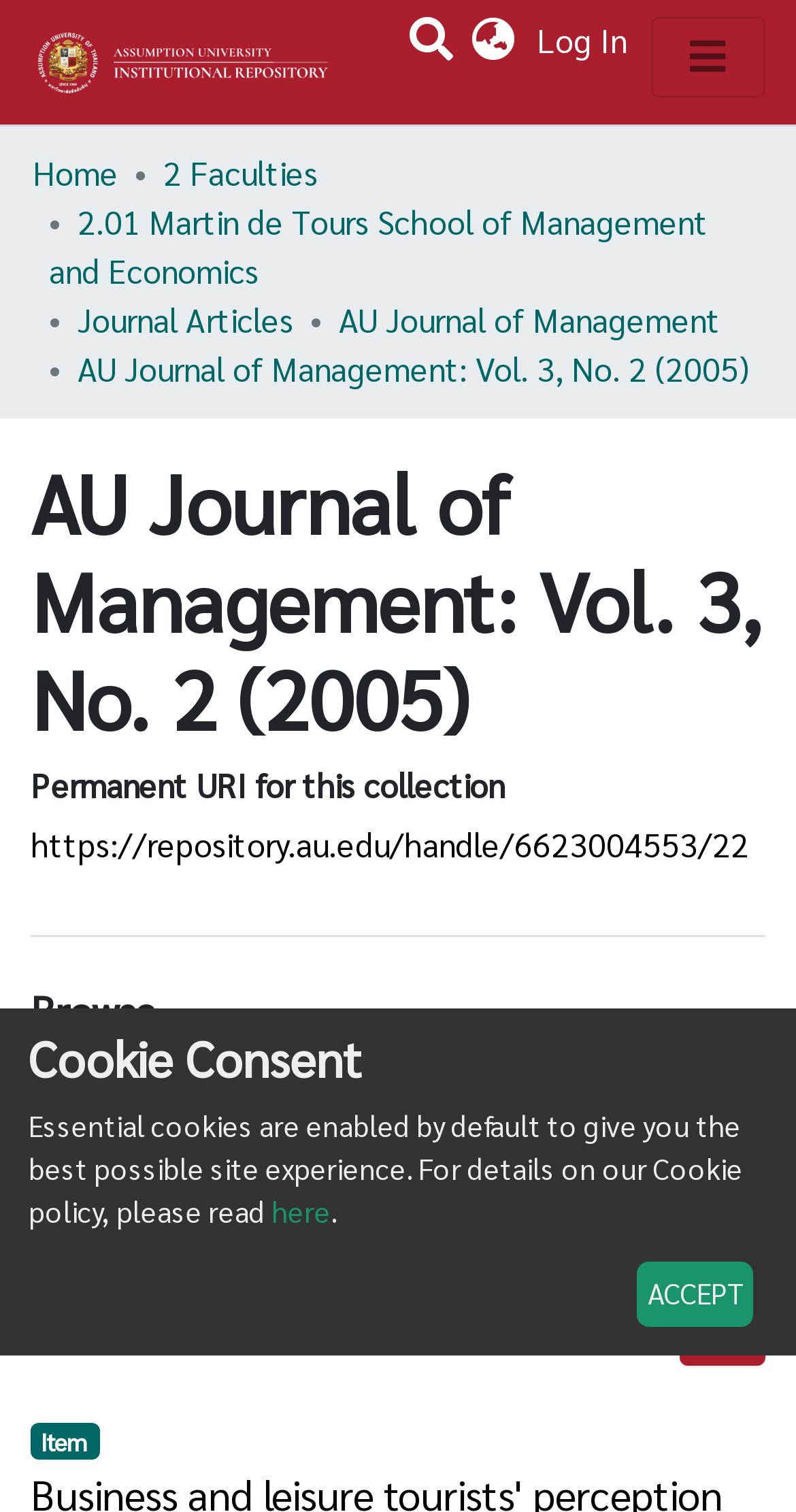What is the language switch button for?
Give a single word or phrase as your answer by examining the image.

Language switch